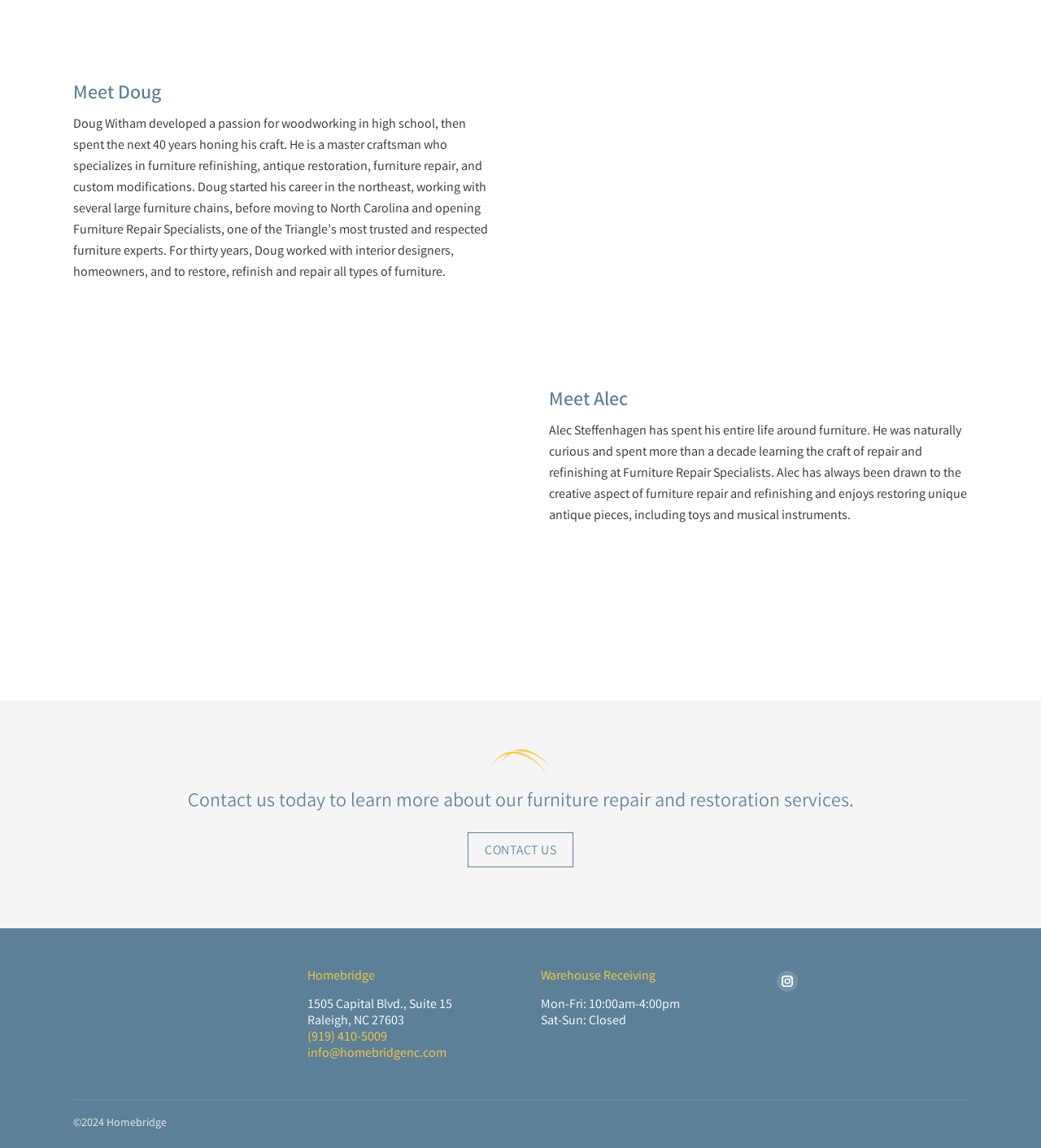What is the address of Homebridge?
Using the image as a reference, give a one-word or short phrase answer.

1505 Capital Blvd., Suite 15, Raleigh, NC 27603